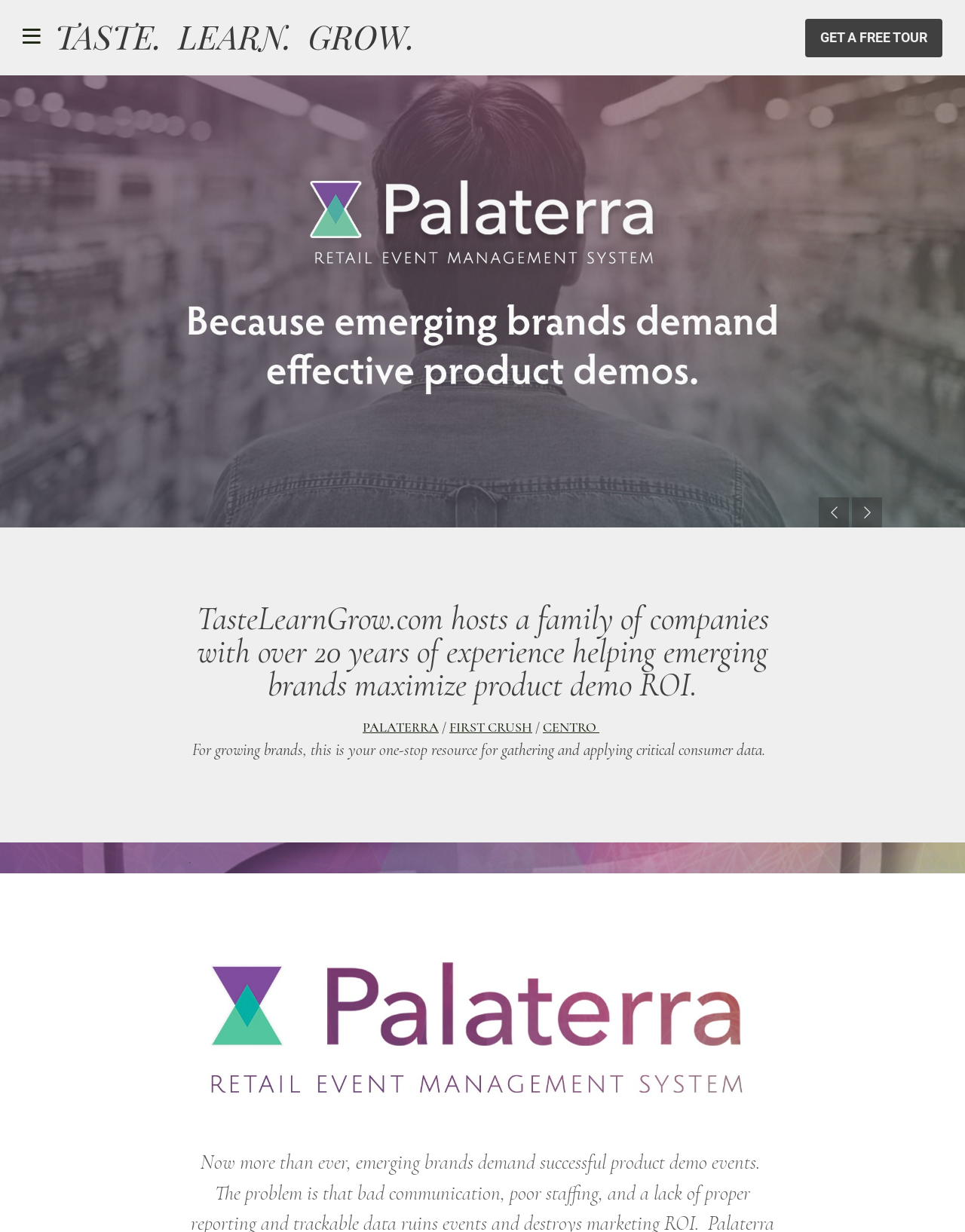Provide the bounding box coordinates for the UI element that is described by this text: "FIRST CRUSH". The coordinates should be in the form of four float numbers between 0 and 1: [left, top, right, bottom].

[0.466, 0.583, 0.552, 0.597]